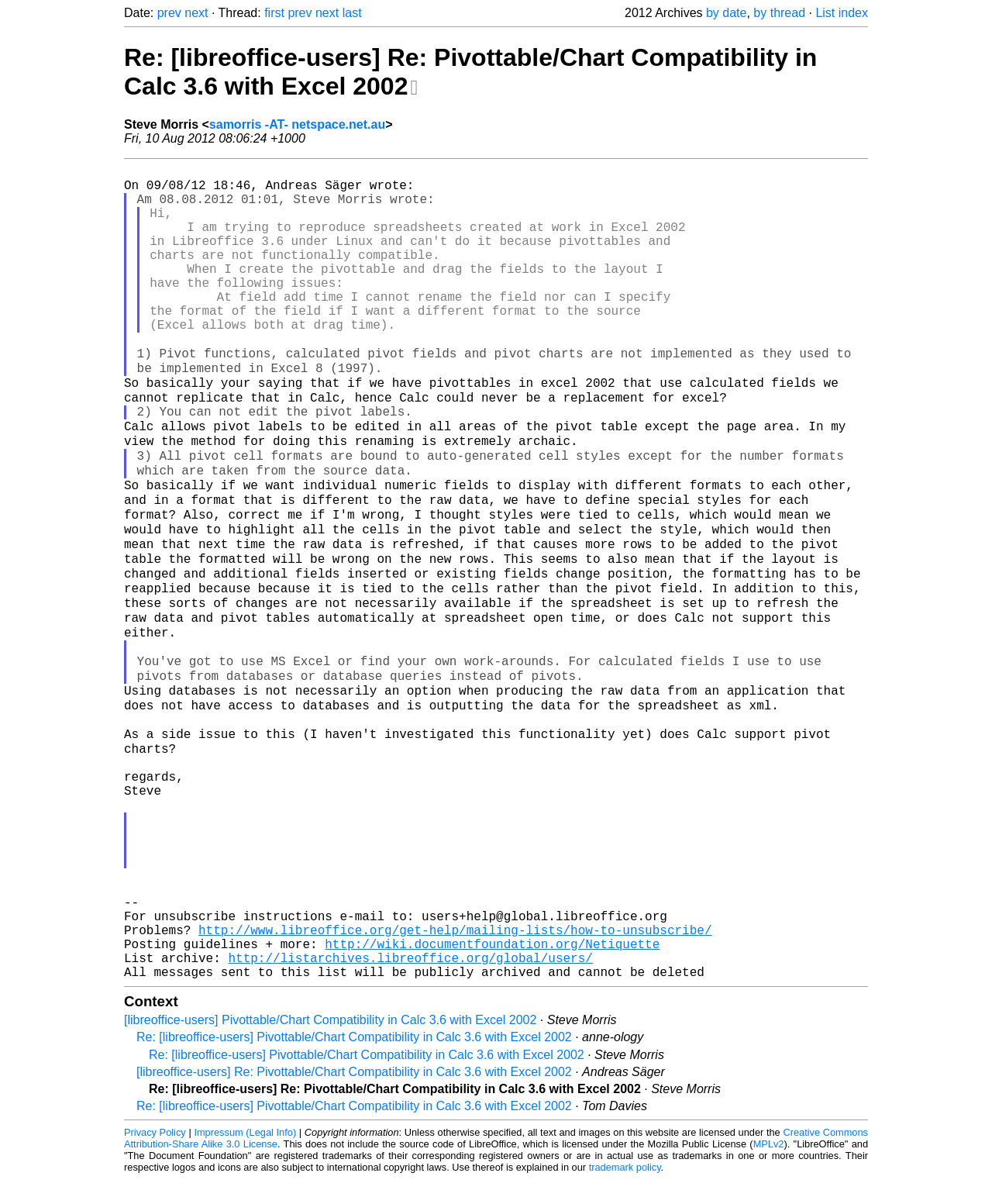Find the bounding box of the web element that fits this description: "alt="Concierge Executive Offices"".

None